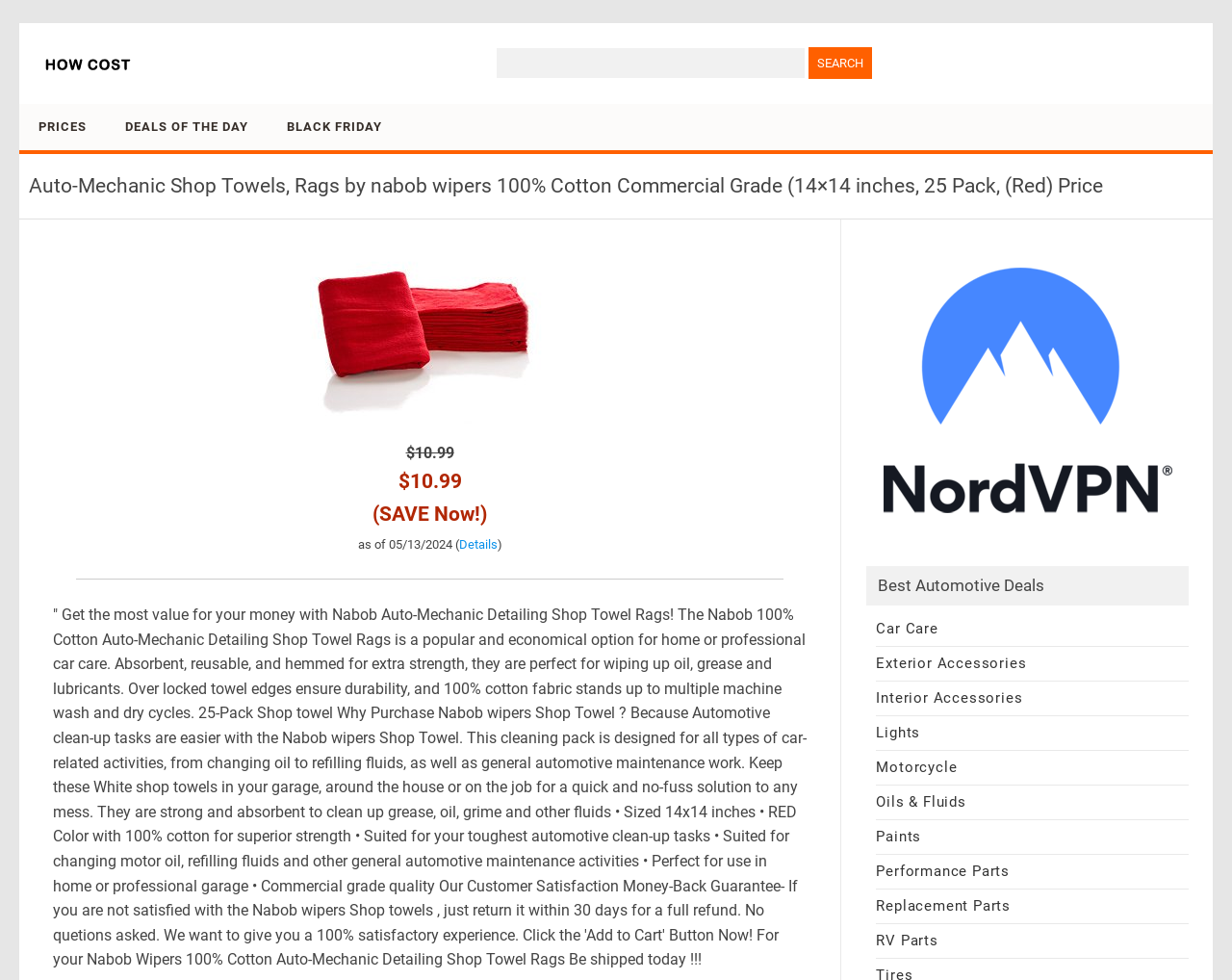Could you please study the image and provide a detailed answer to the question:
What is the purpose of the shop towels?

The purpose of the shop towels is mentioned in the product description as being suitable for 'automotive clean-up tasks', such as changing oil, refilling fluids, and general automotive maintenance work.